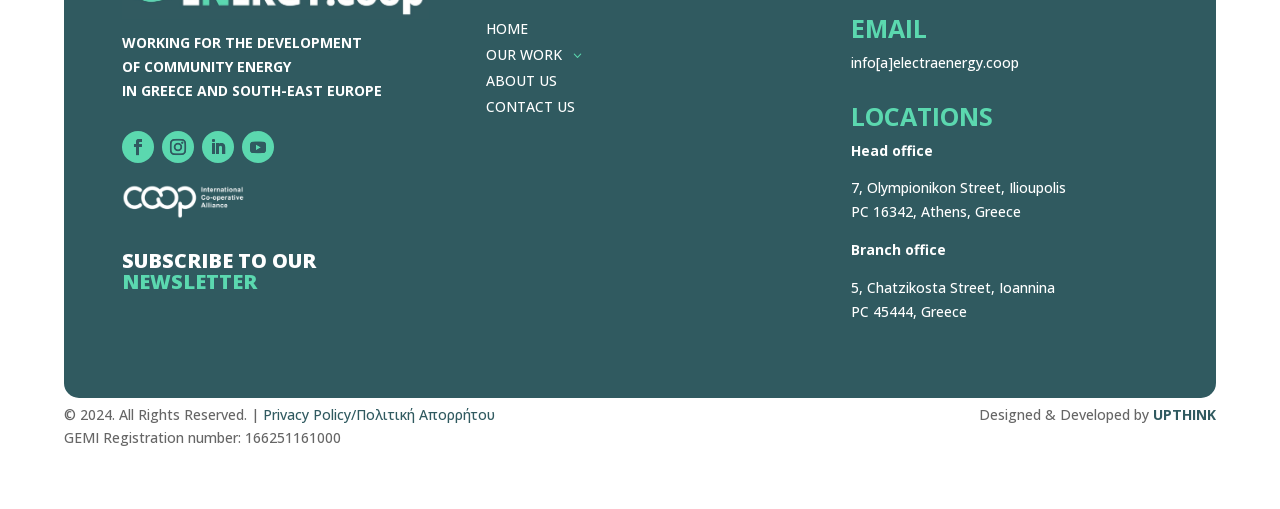Please specify the bounding box coordinates of the region to click in order to perform the following instruction: "Click the HOME link".

[0.38, 0.038, 0.413, 0.075]